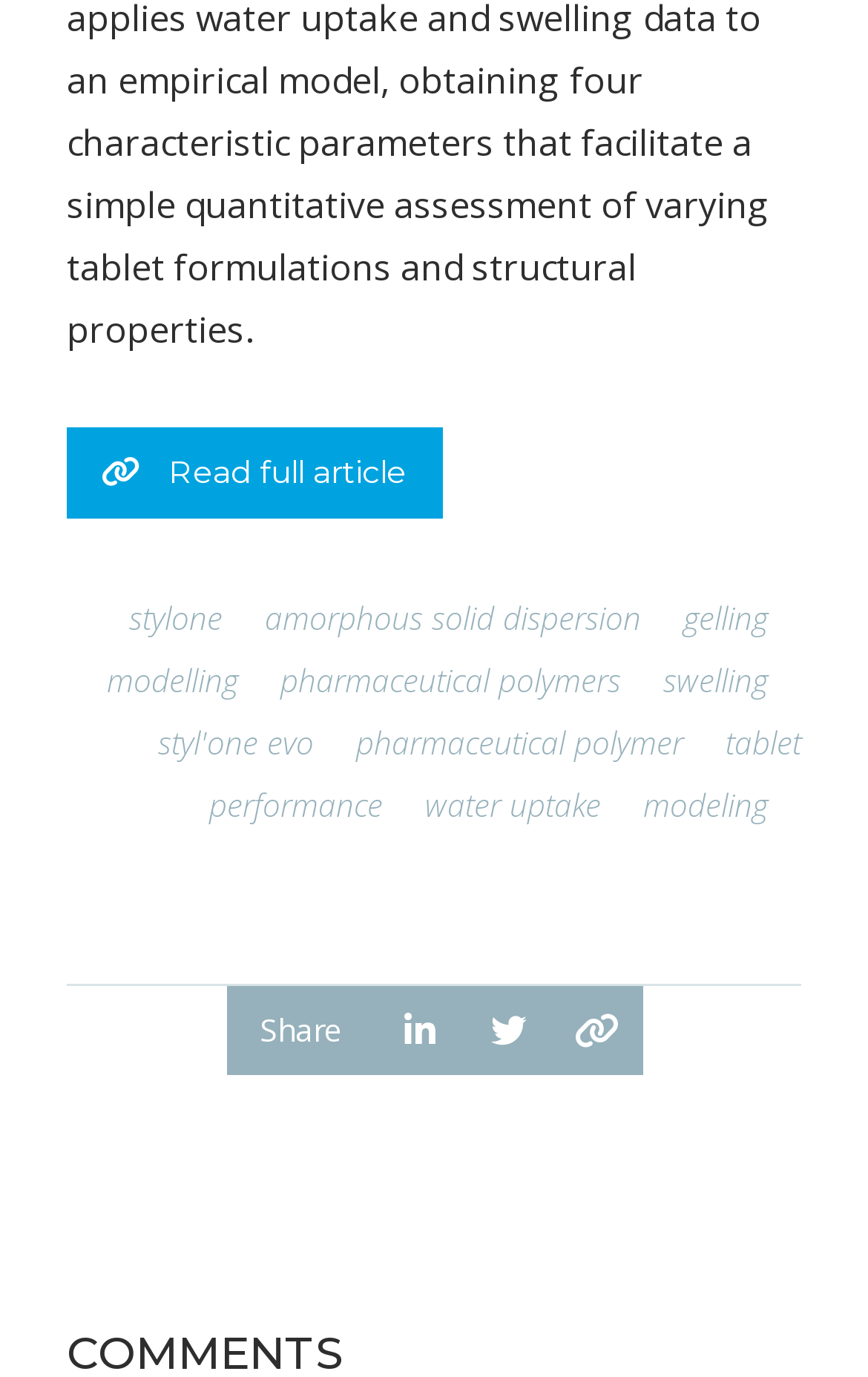What is the purpose of the button with the '' icon?
Provide a thorough and detailed answer to the question.

The button with the '' icon is located next to the 'Share' text, suggesting that its purpose is to share the article or its content.